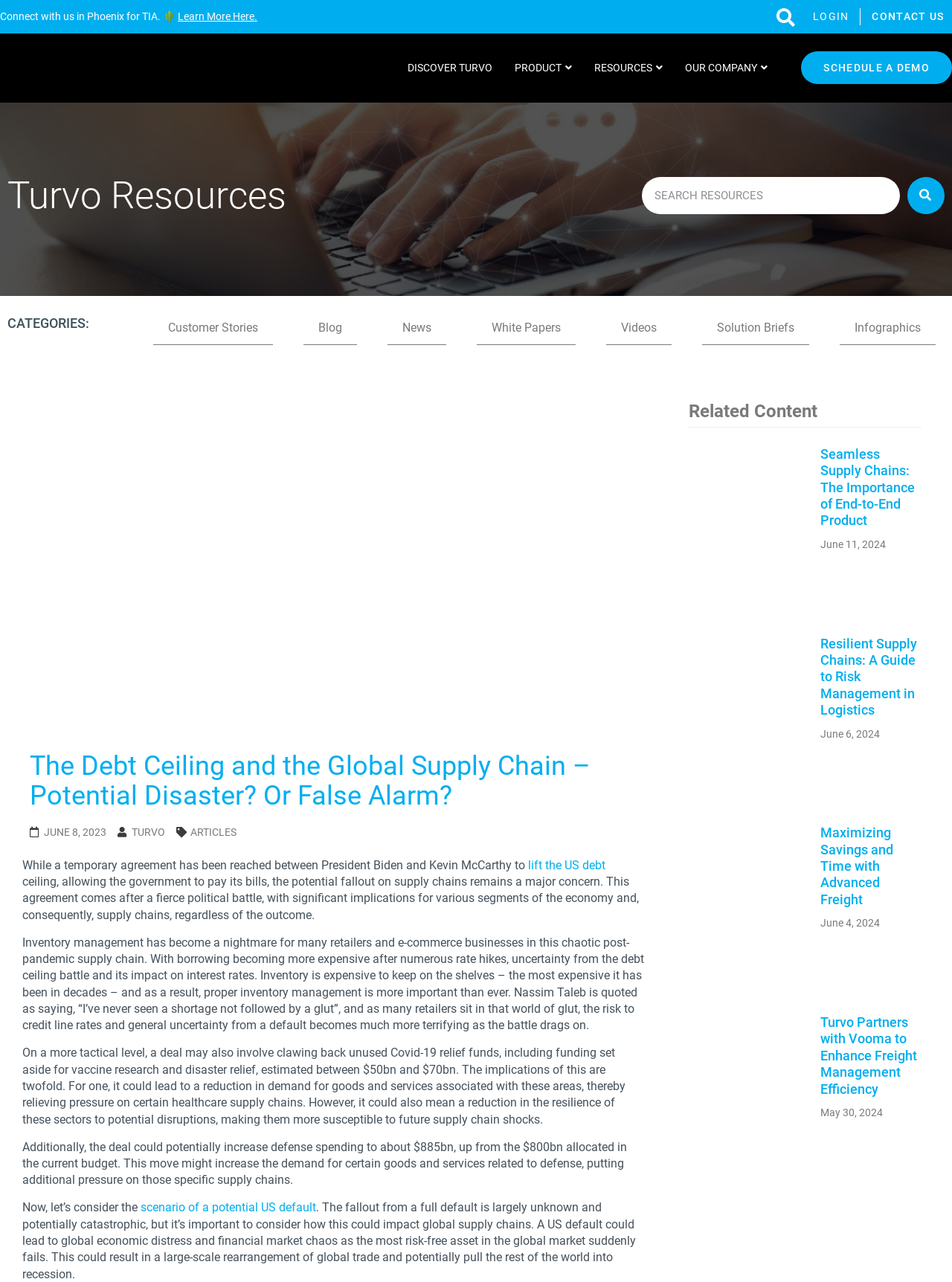Pinpoint the bounding box coordinates of the clickable area needed to execute the instruction: "Read the article about the debt ceiling and global supply chain". The coordinates should be specified as four float numbers between 0 and 1, i.e., [left, top, right, bottom].

[0.023, 0.669, 0.555, 0.68]